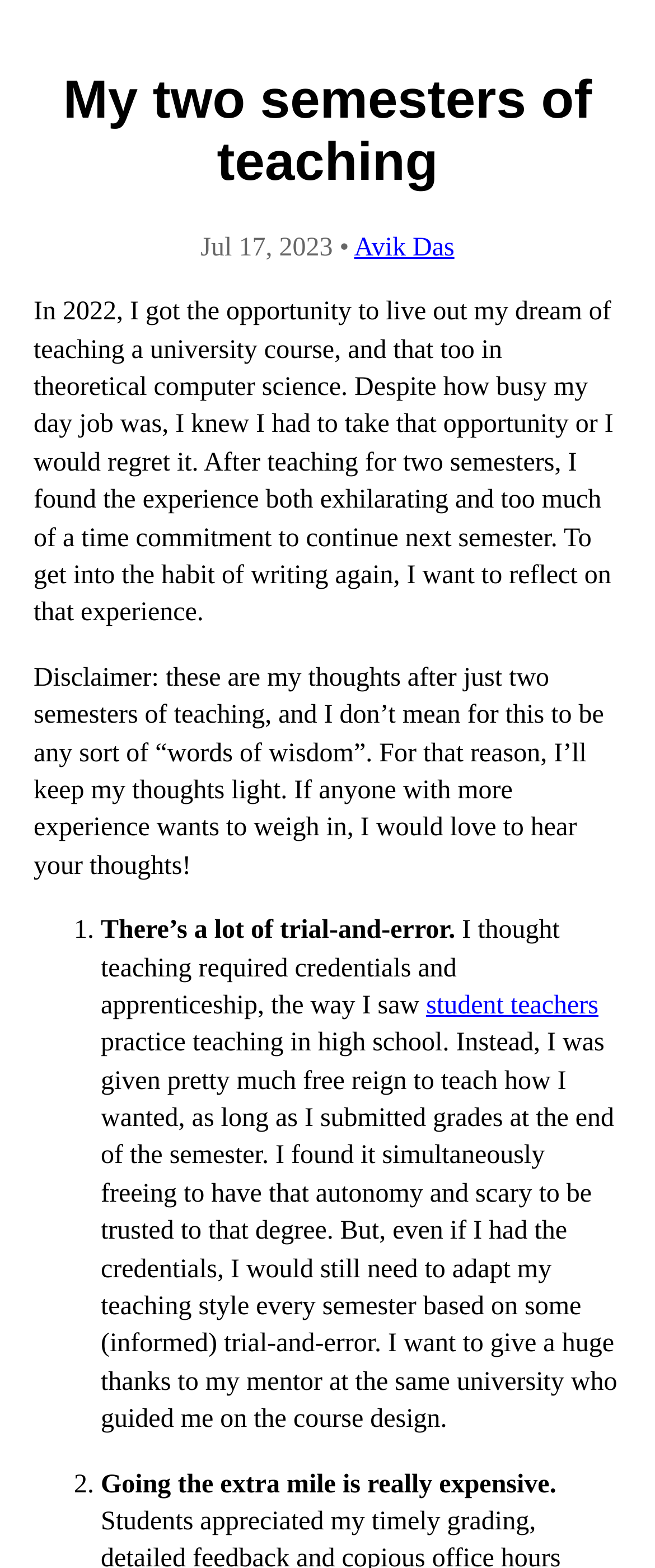What is the author's attitude towards teaching?
Please provide a single word or phrase as your answer based on the image.

Mixed